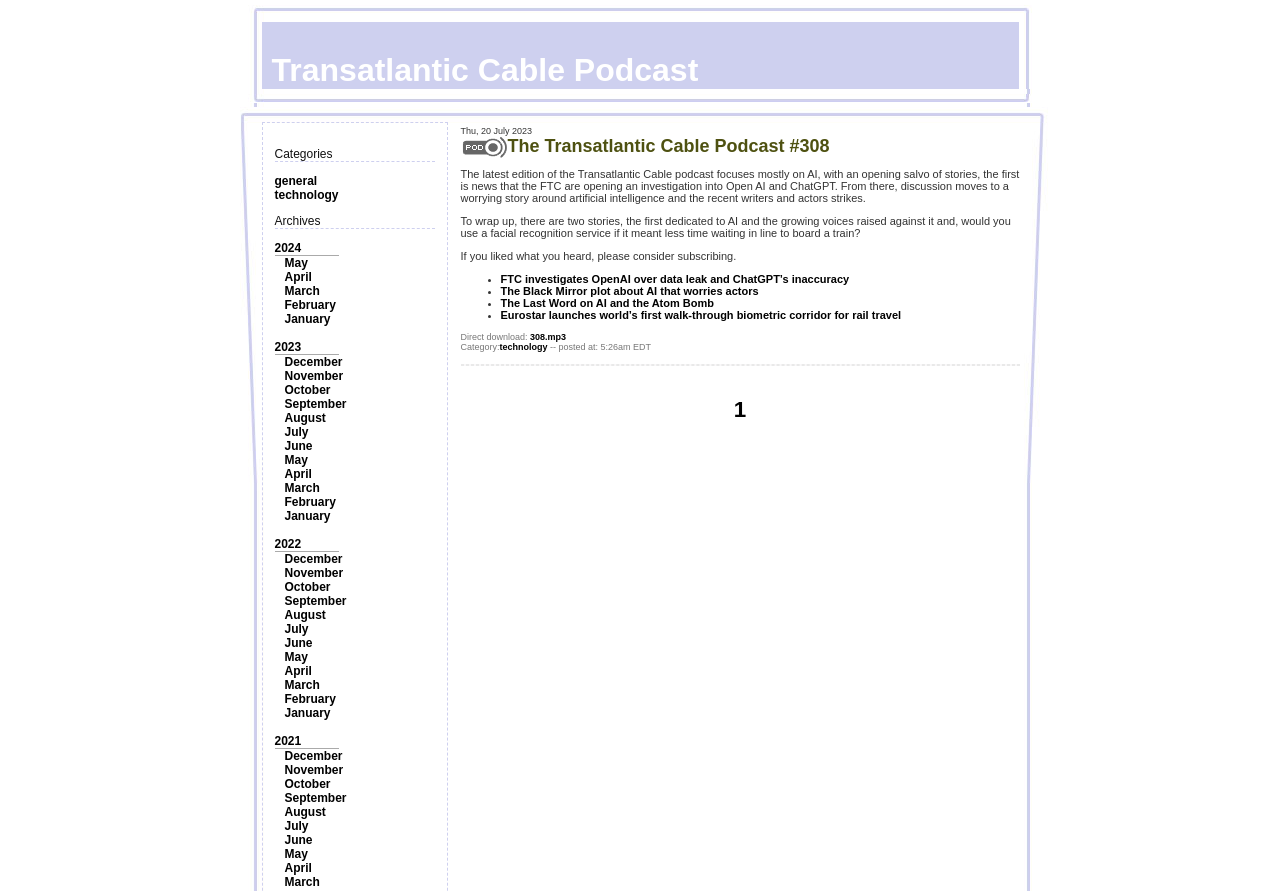Using the provided element description: "The Transatlantic Cable Podcast #308", identify the bounding box coordinates. The coordinates should be four floats between 0 and 1 in the order [left, top, right, bottom].

[0.396, 0.153, 0.648, 0.175]